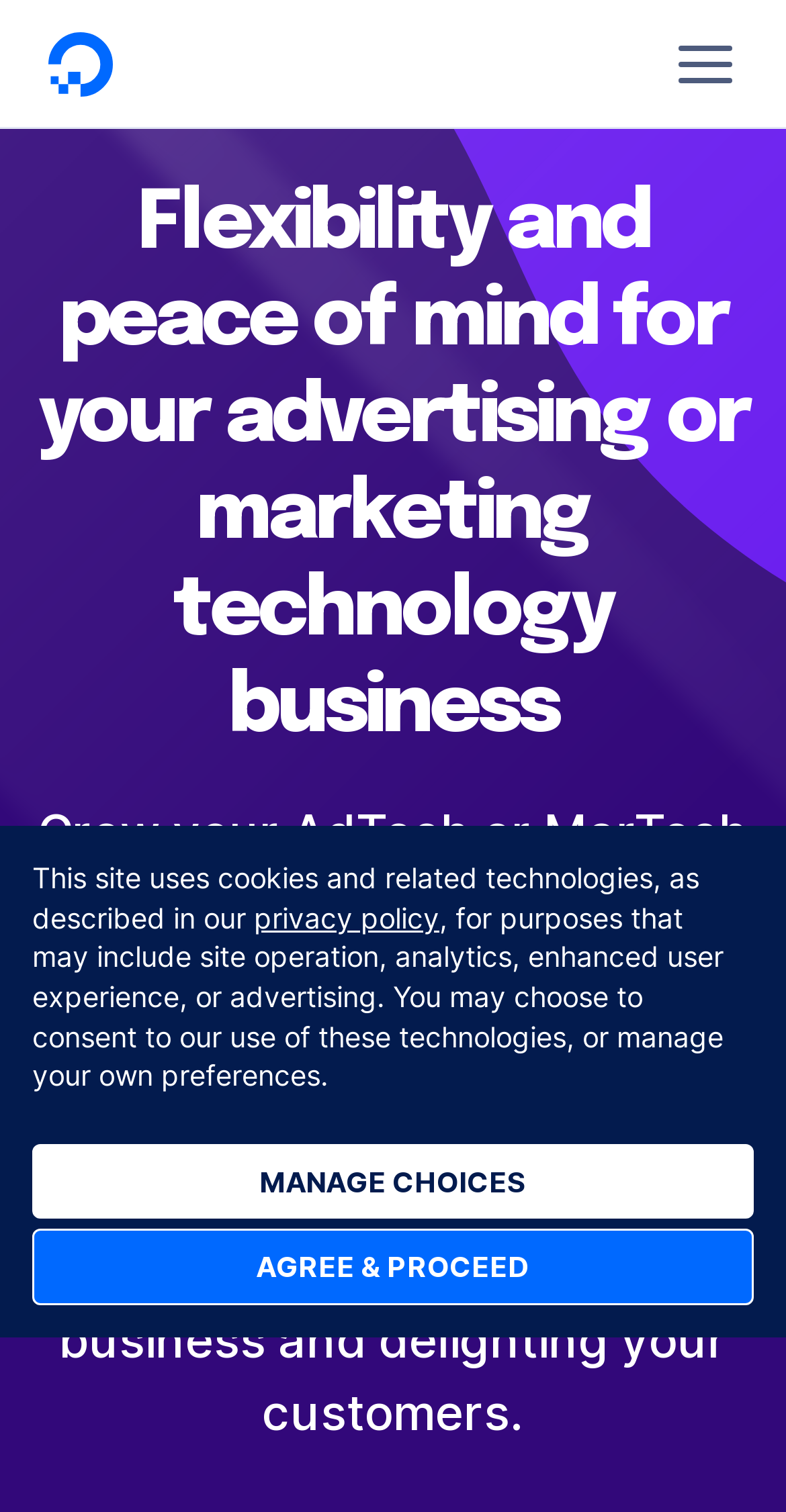What is the purpose of Cloudways?
Look at the image and answer with only one word or phrase.

Managed website hosting